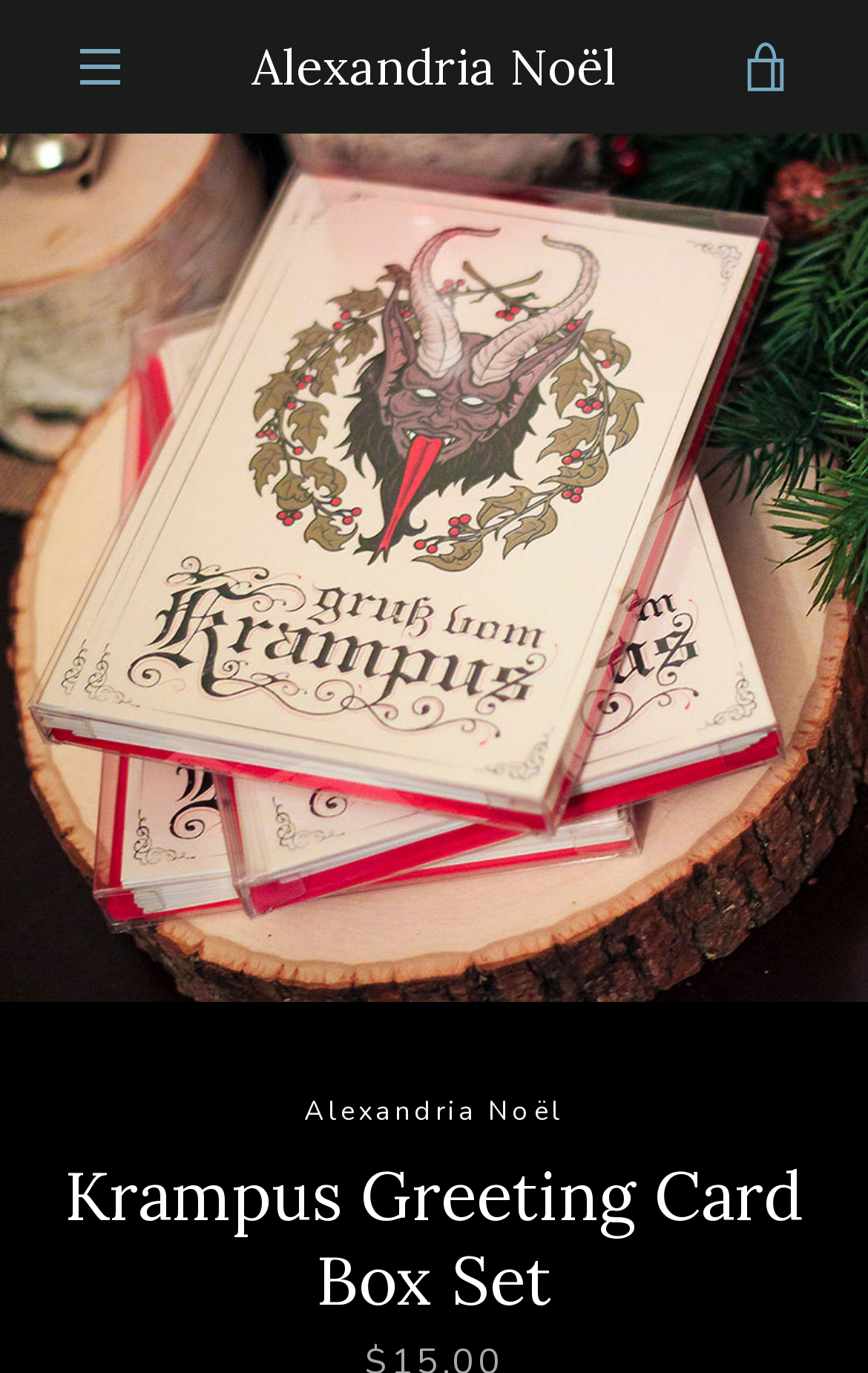Utilize the information from the image to answer the question in detail:
What is the name of the website?

I determined the name of the website by looking at the top navigation bar, where I found a link with the text 'Alexandria Noël'. This link is likely the website's logo or brand name.